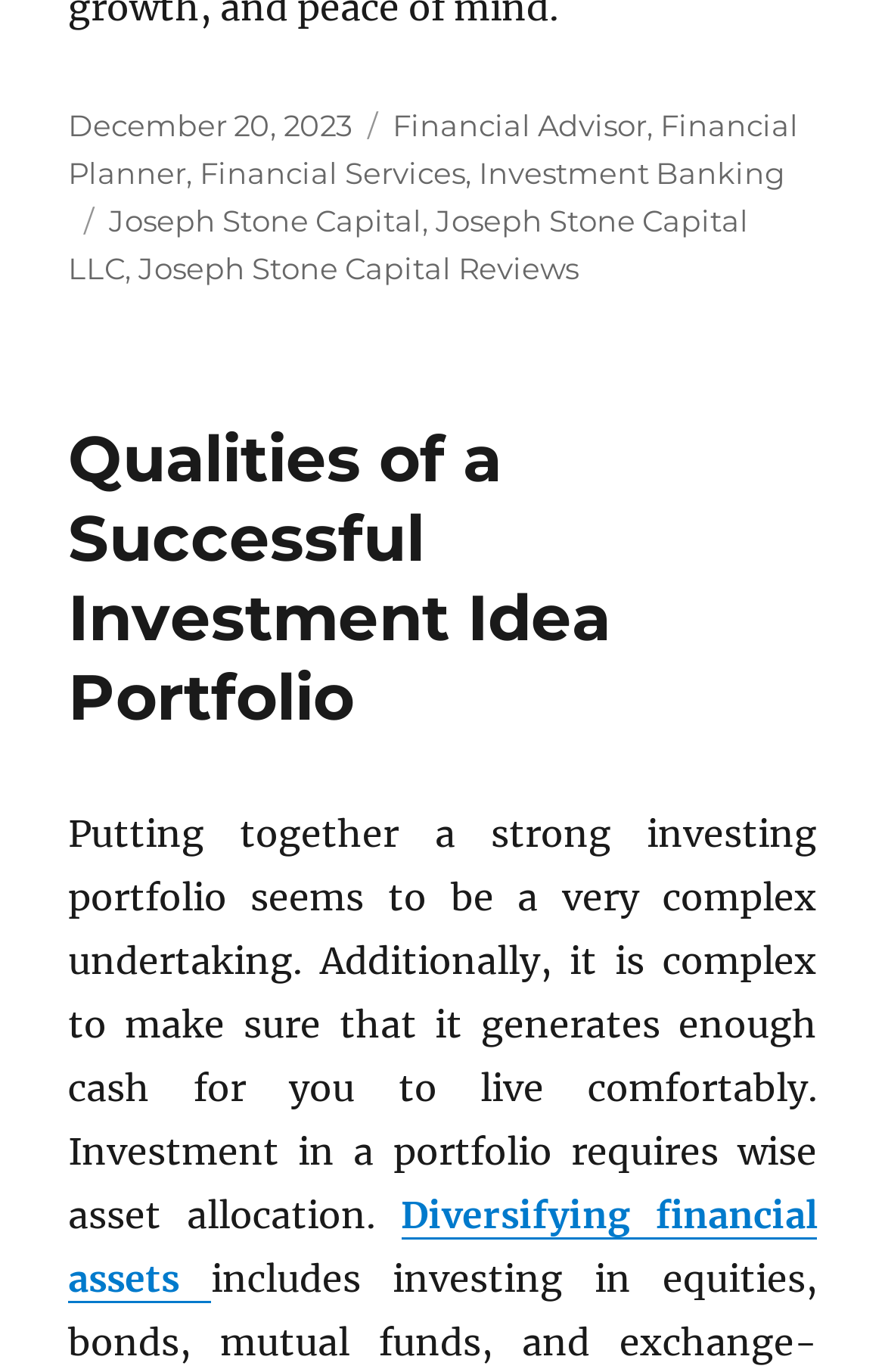Pinpoint the bounding box coordinates of the clickable area necessary to execute the following instruction: "Explore Diversifying financial assets". The coordinates should be given as four float numbers between 0 and 1, namely [left, top, right, bottom].

[0.077, 0.868, 0.923, 0.948]